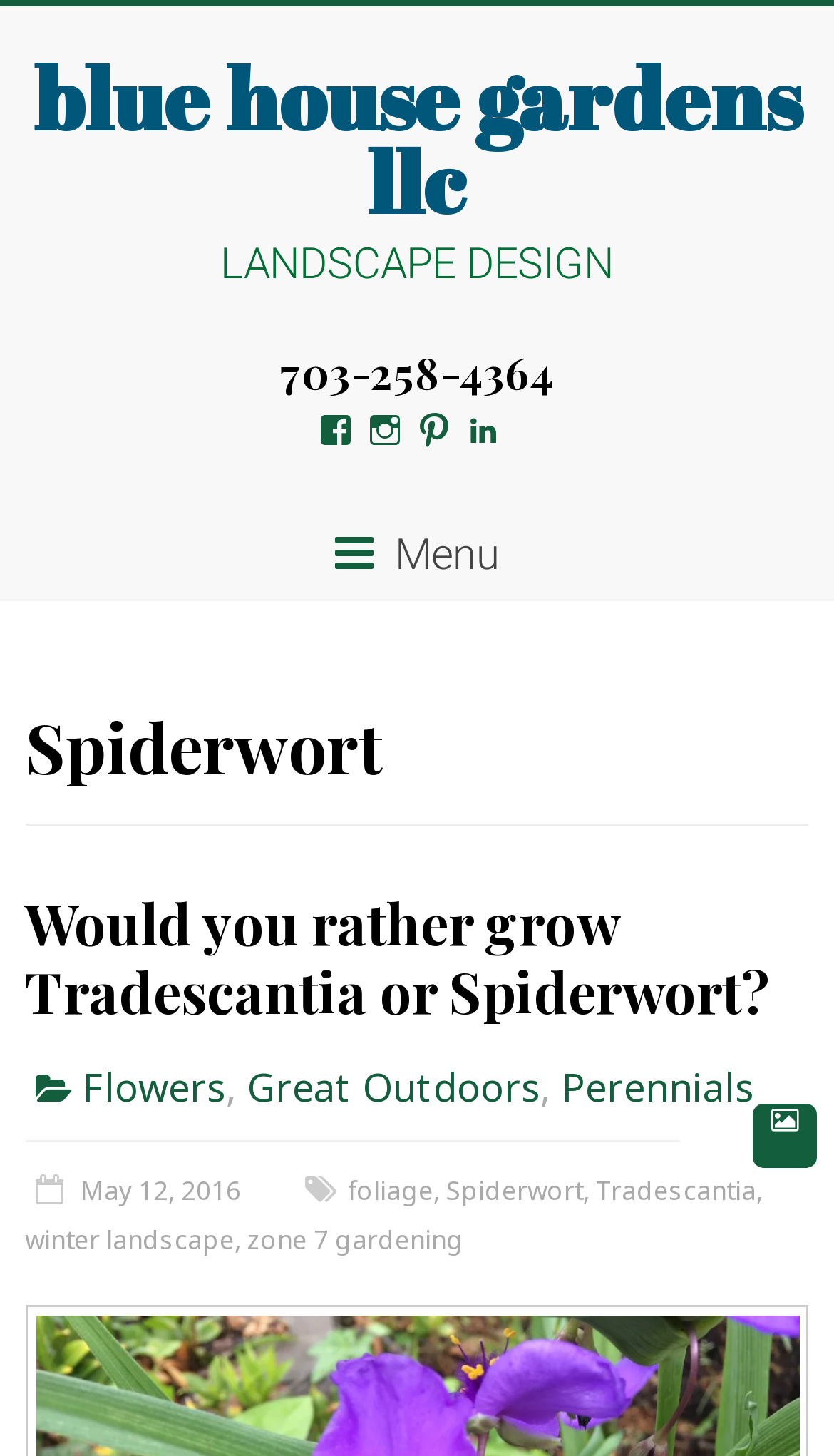What are the categories of articles?
We need a detailed and meticulous answer to the question.

The categories of articles can be found in the links below the heading 'Spiderwort'. They are 'Flowers', 'Great Outdoors', and 'Perennials'.